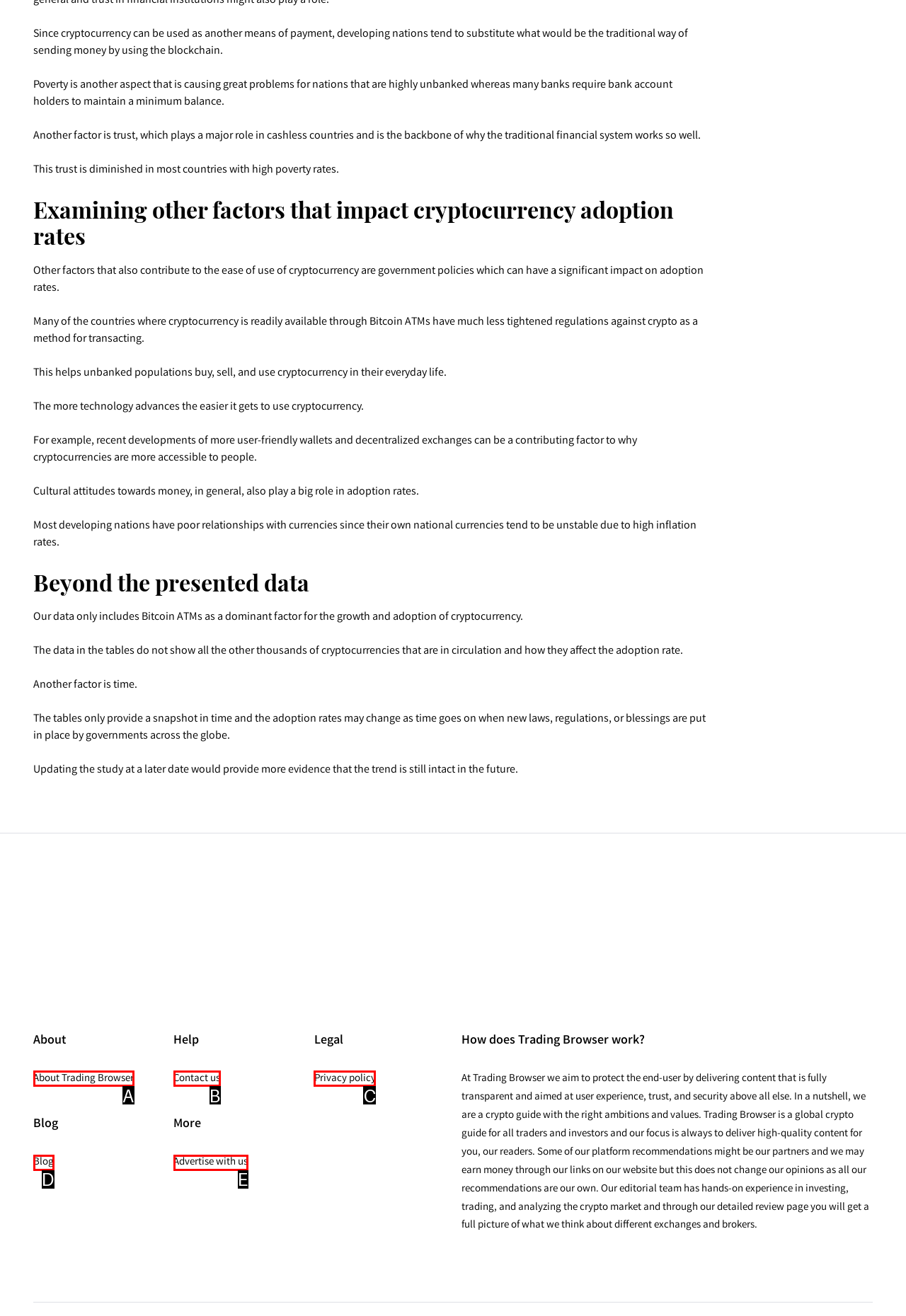Based on the element description: Privacy policy, choose the best matching option. Provide the letter of the option directly.

C